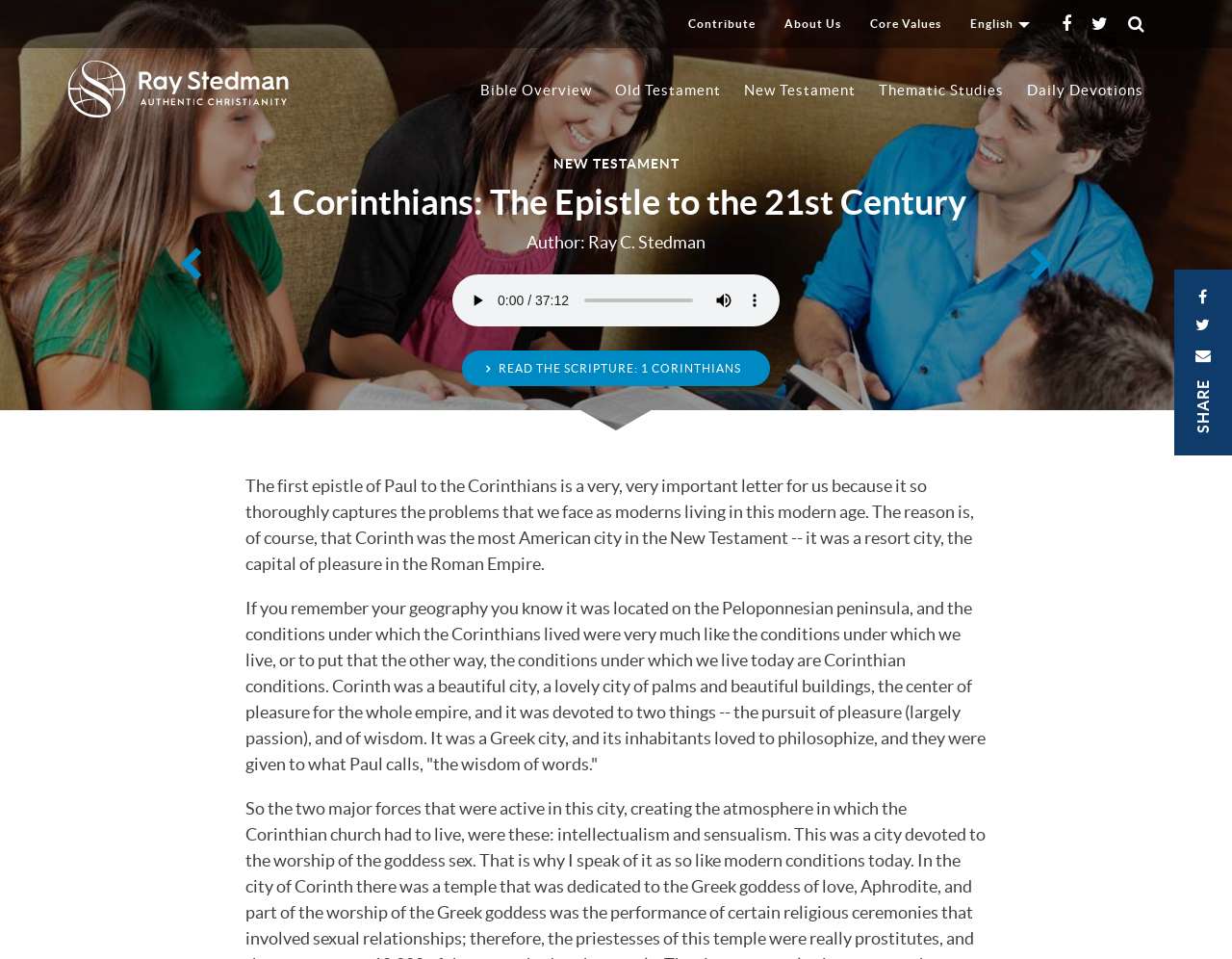Please locate and retrieve the main header text of the webpage.

1 Corinthians: The Epistle to the 21st Century